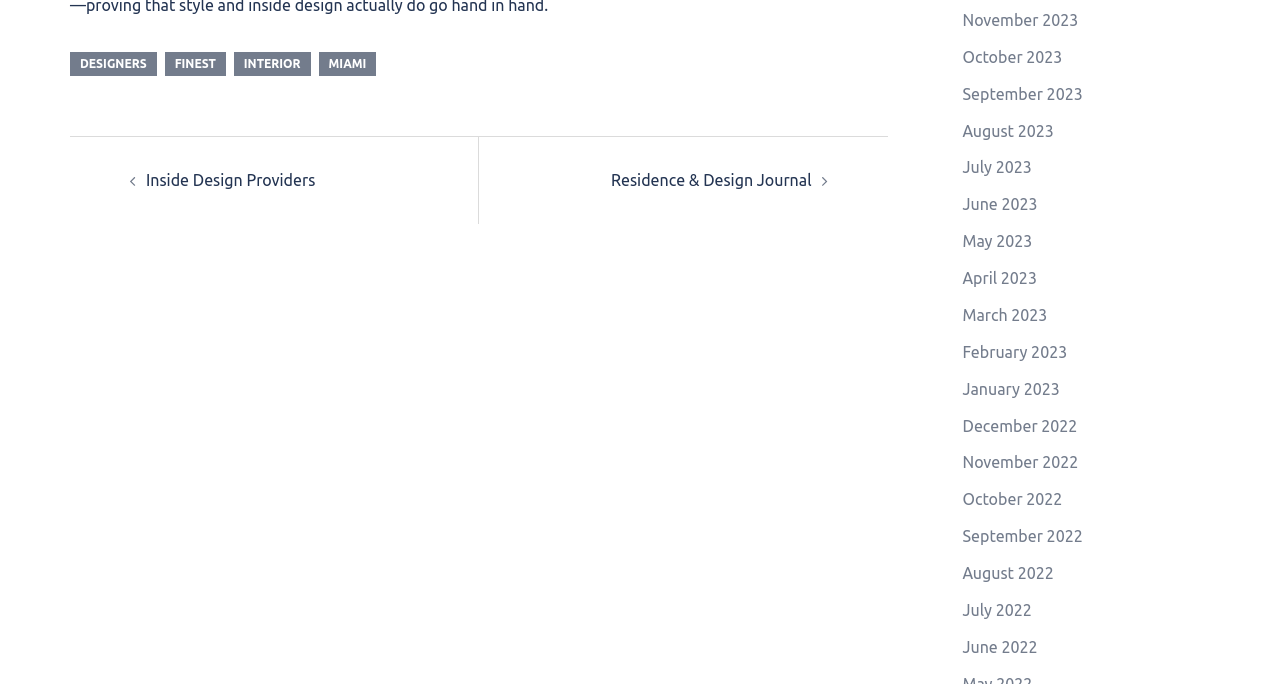Locate the bounding box coordinates of the element's region that should be clicked to carry out the following instruction: "Browse the 'November 2023' archive". The coordinates need to be four float numbers between 0 and 1, i.e., [left, top, right, bottom].

[0.752, 0.016, 0.842, 0.042]